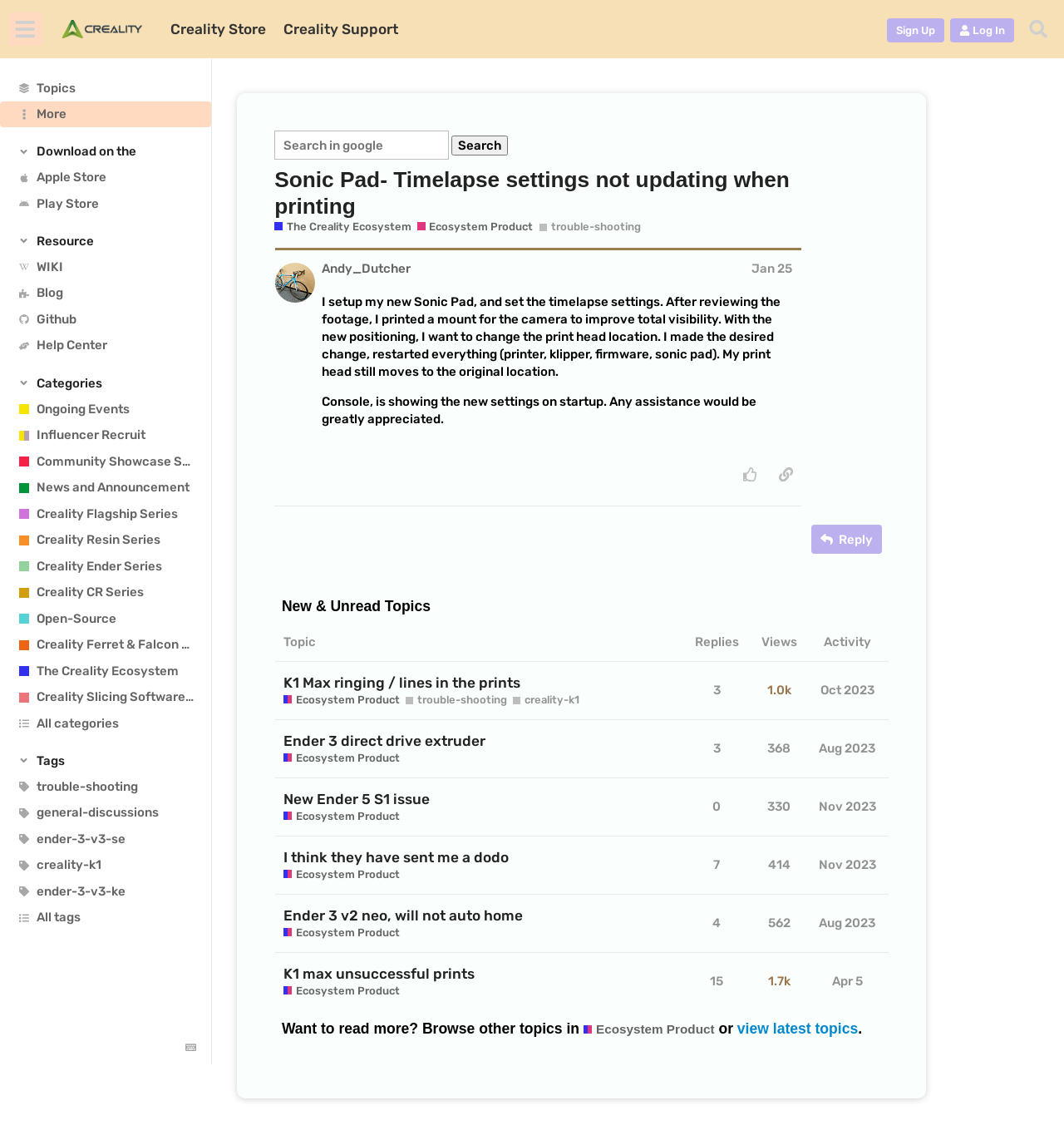Identify the bounding box coordinates of the element that should be clicked to fulfill this task: "Click on the 'Sign Up' button". The coordinates should be provided as four float numbers between 0 and 1, i.e., [left, top, right, bottom].

[0.833, 0.016, 0.887, 0.037]